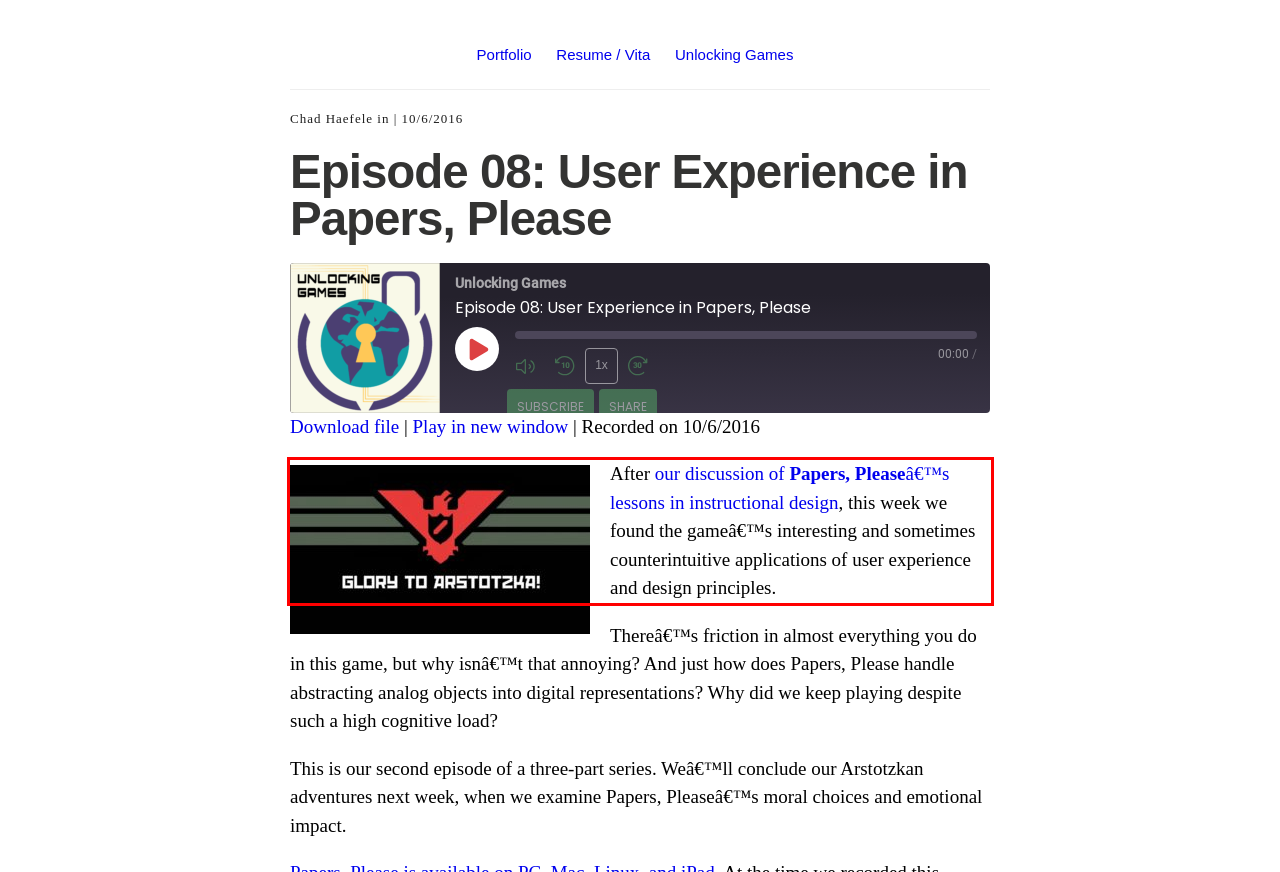Examine the screenshot of the webpage, locate the red bounding box, and perform OCR to extract the text contained within it.

After our discussion of Papers, Pleaseâ€™s lessons in instructional design, this week we found the gameâ€™s interesting and sometimes counterintuitive applications of user experience and design principles.